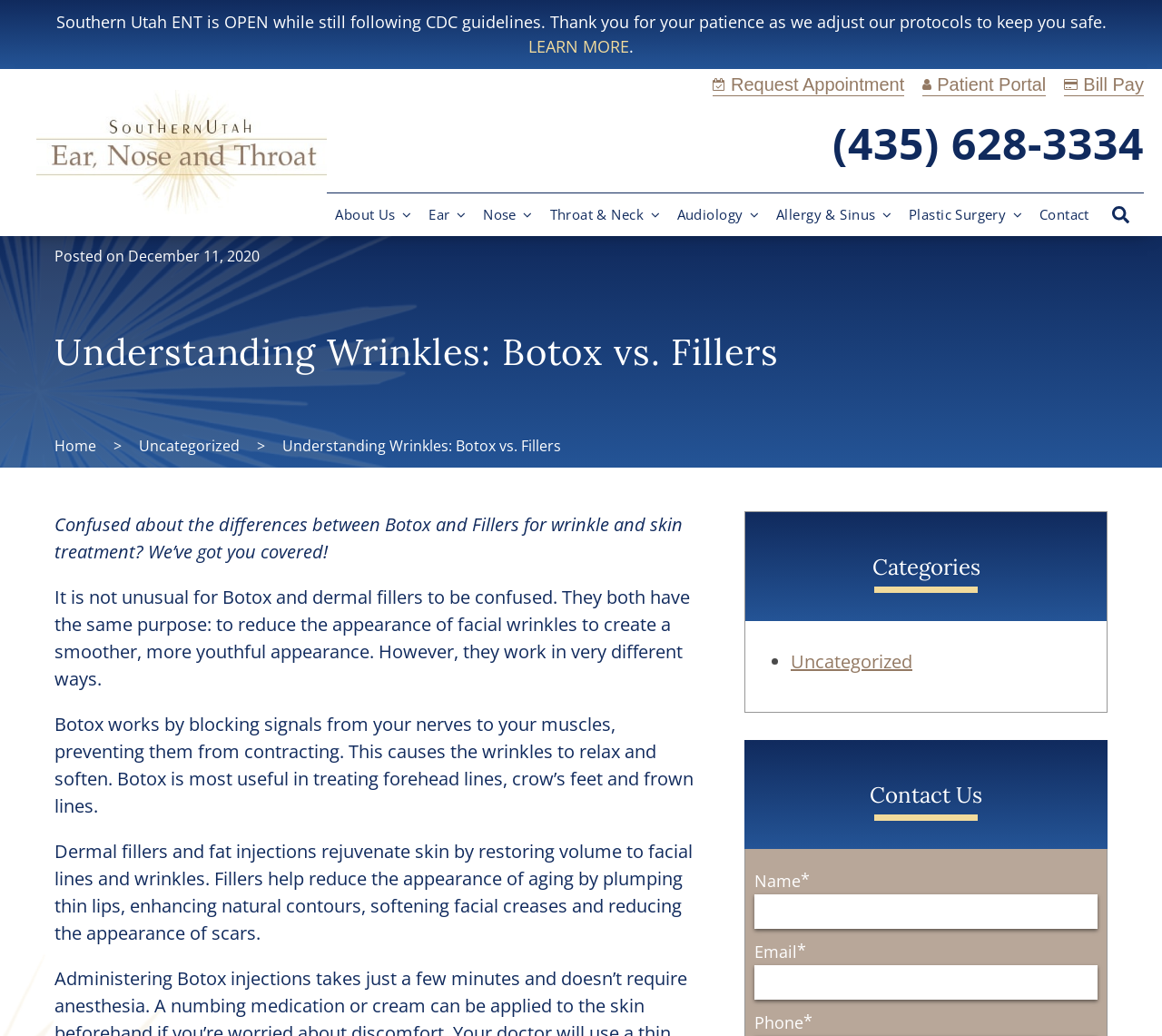Give a detailed account of the webpage's layout and content.

The webpage is about understanding the differences between Botox and fillers for wrinkle and skin treatment. At the top, there is a notification stating that Southern Utah ENT is open while following CDC guidelines. Below this notification, there are several links, including "LEARN MORE", "Southern Utah Ear, Nose & Throat", and a request appointment link. 

On the top-right side, there are several menu items, including "About Us", "Ear", "Nose", "Throat & Neck", "Audiology", "Allergy & Sinus", "Plastic Surgery", "Contact", and "Search". 

The main content of the webpage is divided into two sections. The first section has a heading "Understanding Wrinkles: Botox vs. Fillers" and provides an introduction to the topic, explaining that Botox and dermal fillers are often confused but work in different ways. 

The second section explains how Botox works by blocking signals from nerves to muscles, preventing them from contracting, and how dermal fillers and fat injections rejuvenate skin by restoring volume to facial lines and wrinkles. 

On the right side of the webpage, there are two sections. The top section has a heading "Categories" with a single category "Uncategorized". The bottom section has a heading "Contact Us" with a form to fill out, including fields for name, email, and phone number.